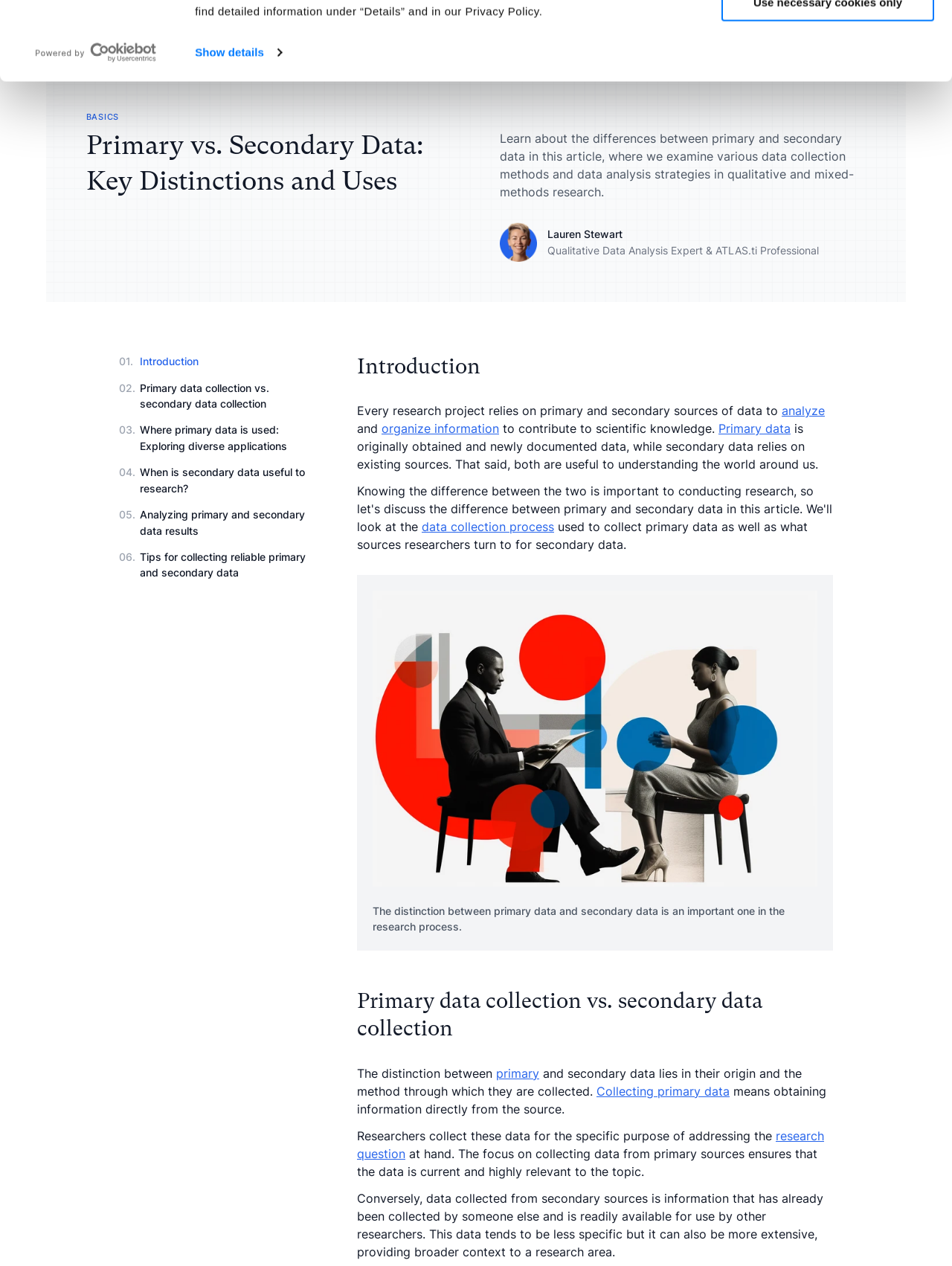Provide a brief response to the question below using one word or phrase:
How can users get support for ATLAS.ti?

Through free worldwide telephone support